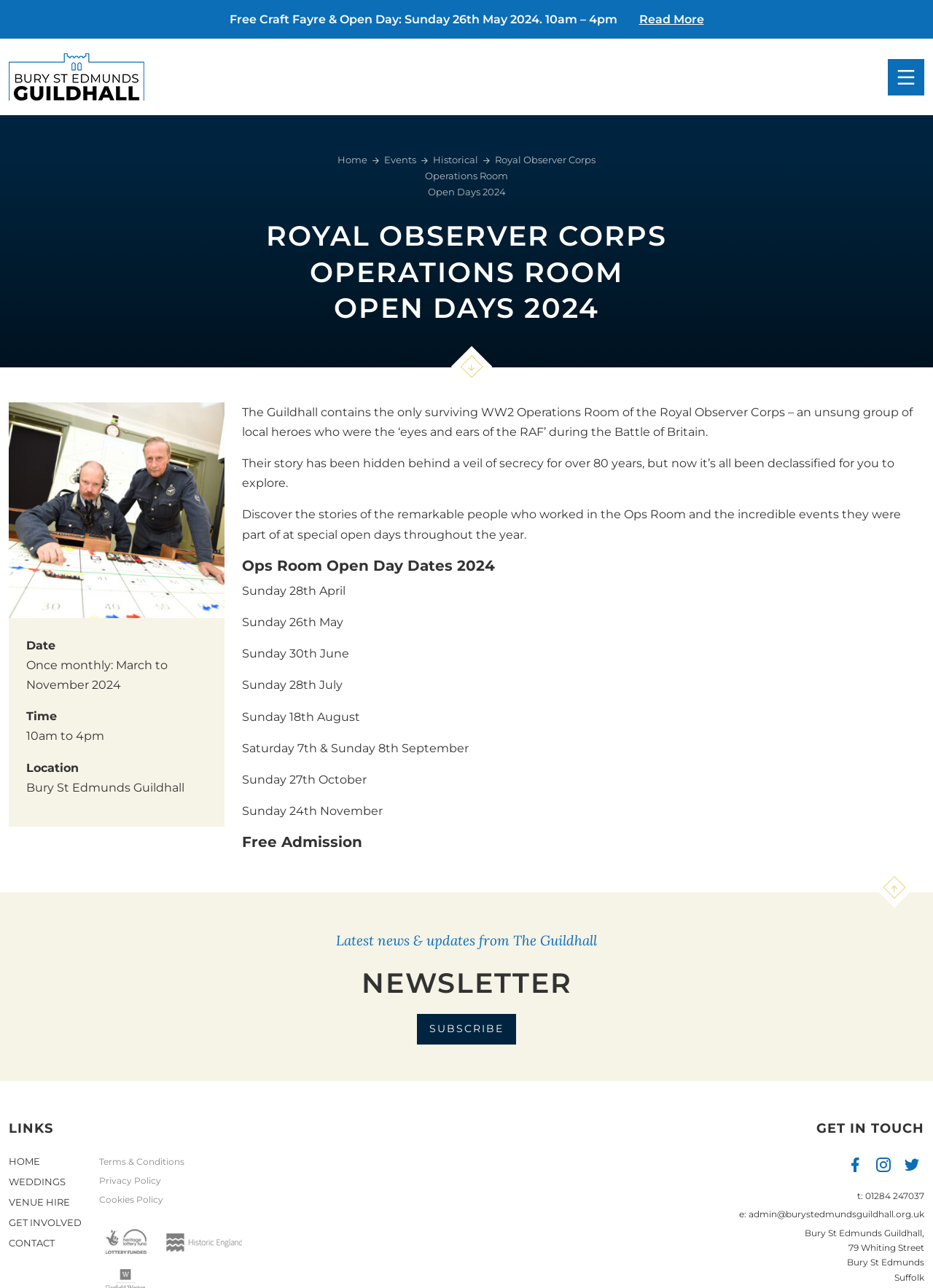Can you extract the primary headline text from the webpage?

ROYAL OBSERVER CORPS
OPERATIONS ROOM
OPEN DAYS 2024